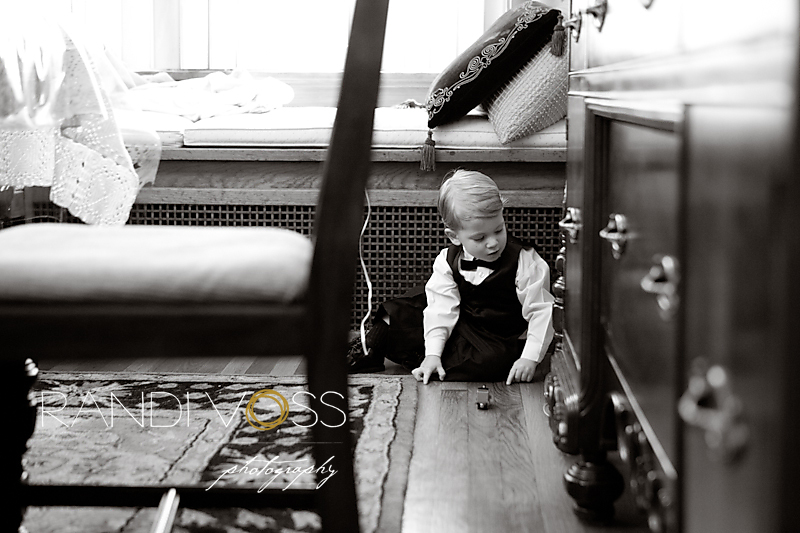What is the boy playing with?
Give a detailed response to the question by analyzing the screenshot.

According to the caption, the boy's attention is captured by a small toy car, which suggests that he is currently playing with this toy.